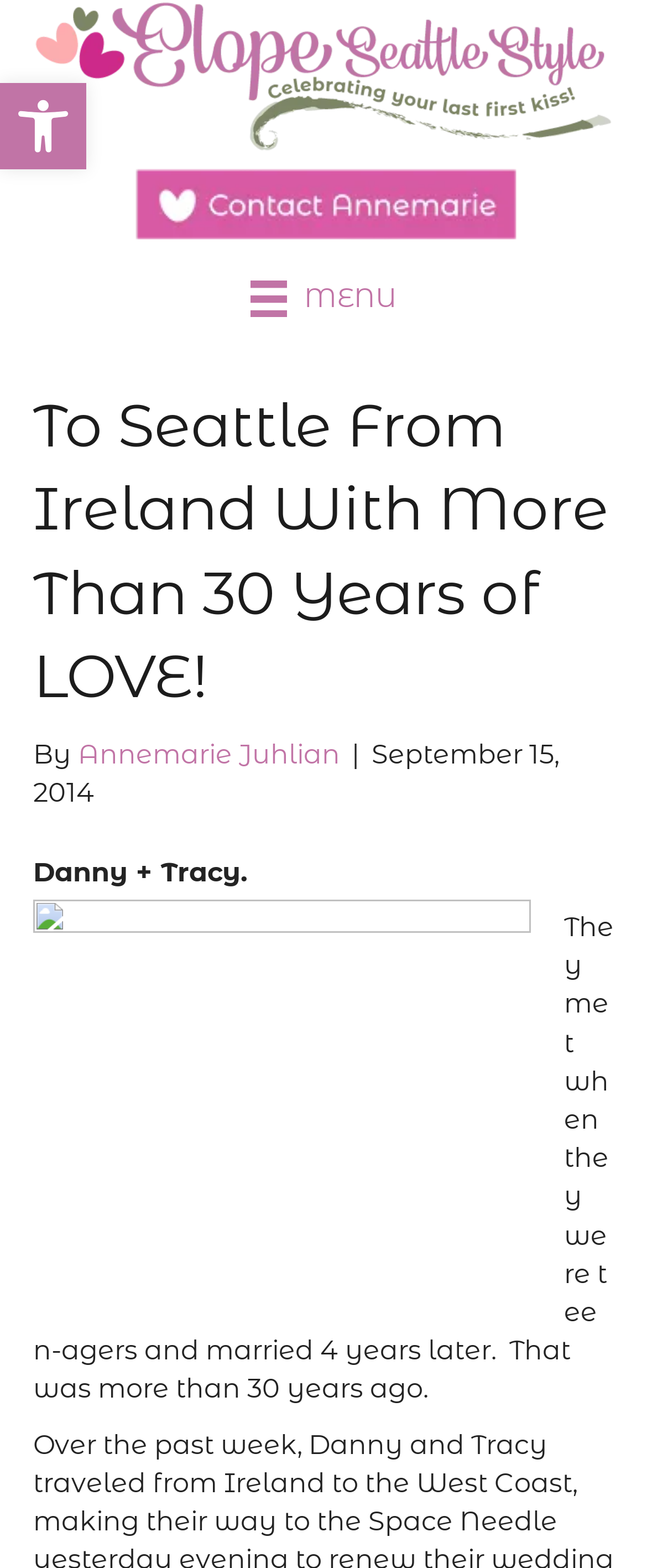Detail the features and information presented on the webpage.

This webpage is about a couple, Danny and Tracy, who have been married for over 30 years. At the top left of the page, there is a button to open the toolbar accessibility tools, accompanied by a small image. Next to it, there is a link to "ElopeSeattleStyle" with a corresponding image. 

Below these elements, there is a prominent header section that spans almost the entire width of the page. The header contains the title "To Seattle From Ireland With More Than 30 Years of LOVE!" in a large font size. Below the title, there is a byline that reads "By Annemarie Juhlian" with a link to the author's name. The date "September 15, 2014" is also displayed in this section.

The main content of the page starts with a brief introduction to Danny and Tracy, stating that they met as teenagers and got married four years later. This text is accompanied by a large image that takes up most of the page's width. 

On the right side of the page, there is a "Contact Annemarie Button" with a corresponding image. Above it, there is a "Menu" button with a small image and the text "MENU" next to it.